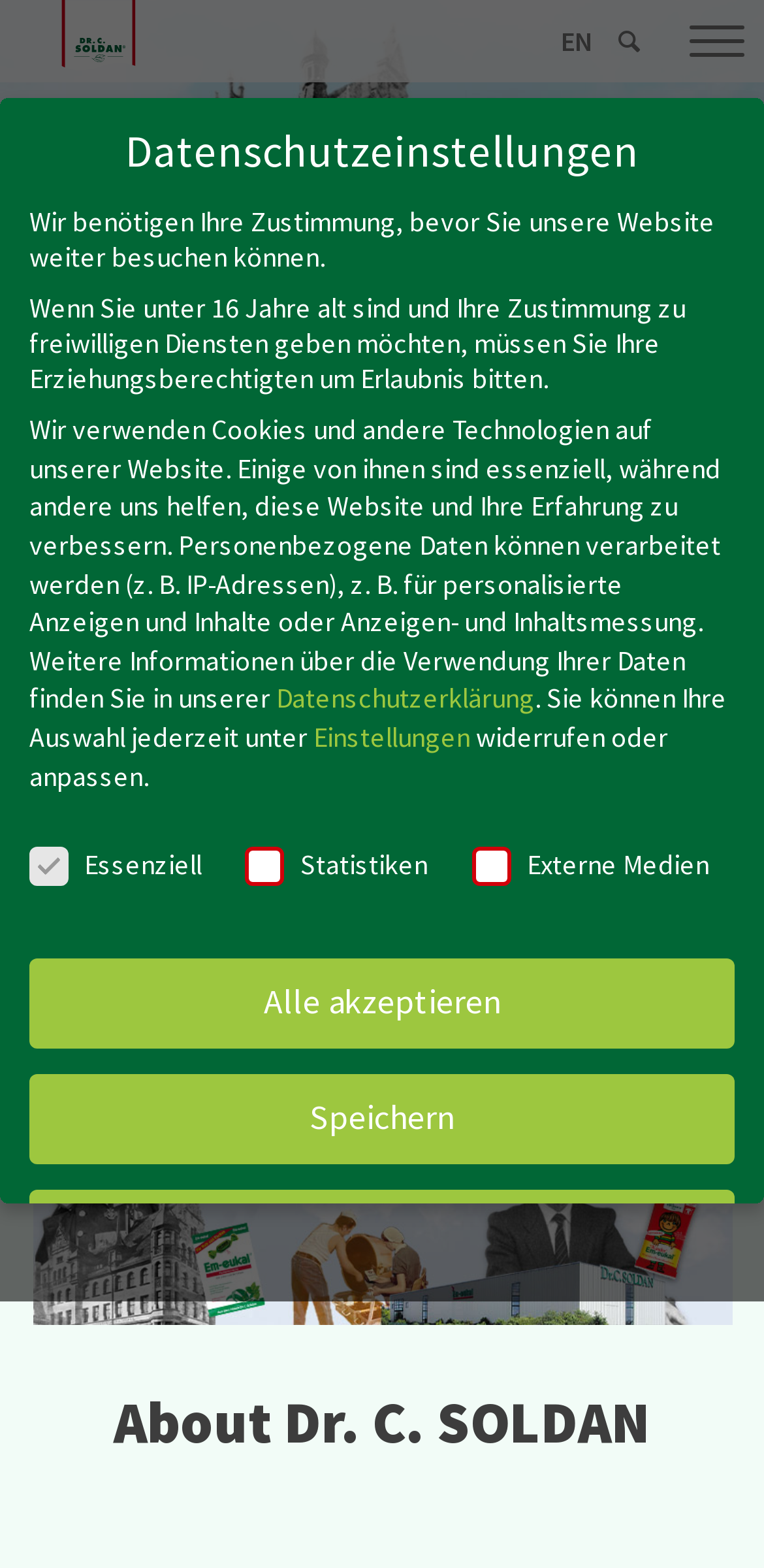Please identify the bounding box coordinates of the area that needs to be clicked to follow this instruction: "Select the language".

[0.734, 0.015, 0.775, 0.037]